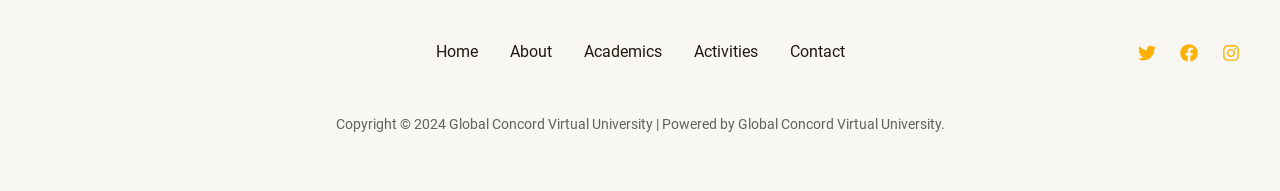Given the description of a UI element: "Academics", identify the bounding box coordinates of the matching element in the webpage screenshot.

[0.443, 0.193, 0.529, 0.348]